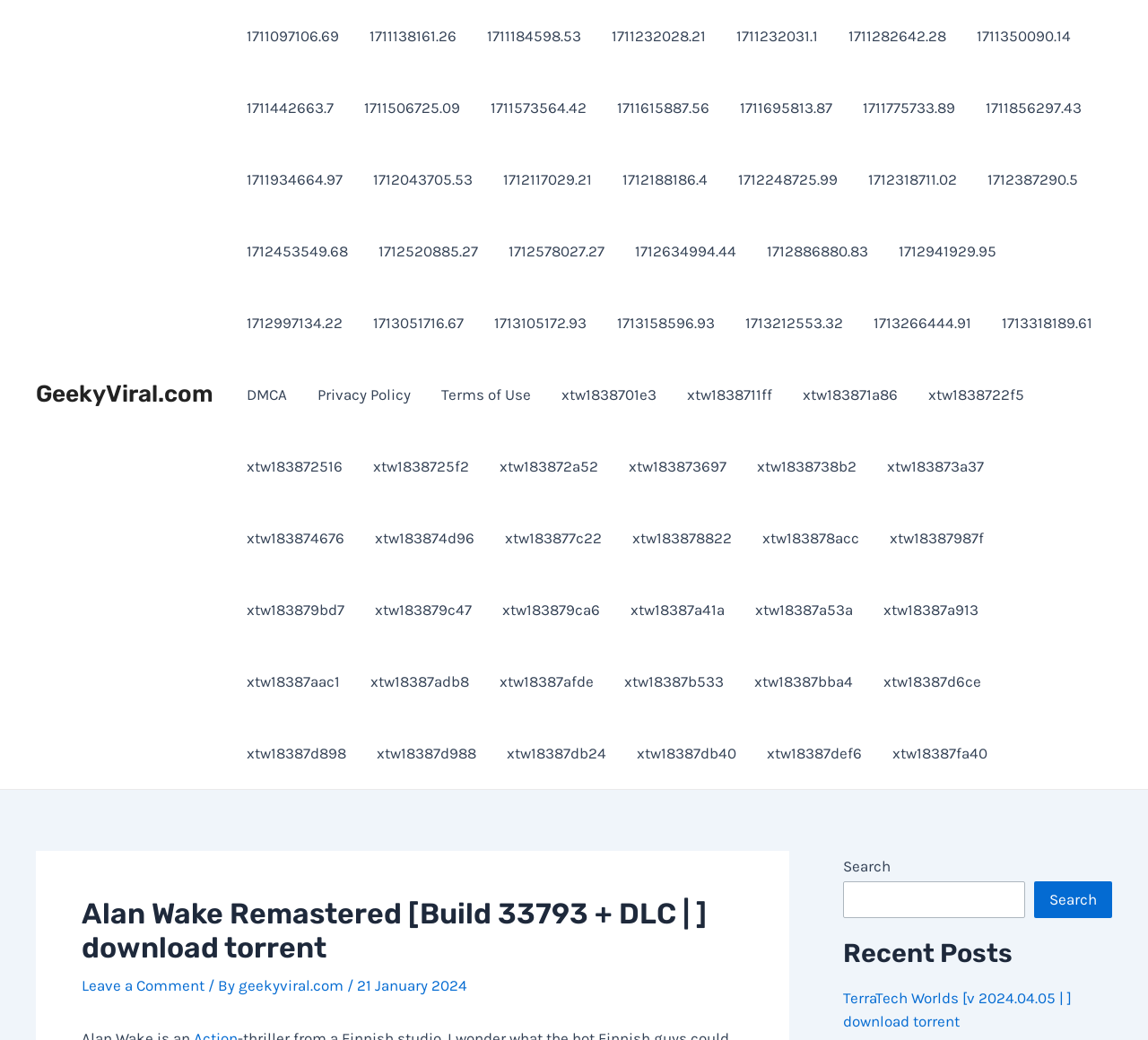Provide the bounding box coordinates of the HTML element this sentence describes: "Privacy Policy". The bounding box coordinates consist of four float numbers between 0 and 1, i.e., [left, top, right, bottom].

[0.263, 0.345, 0.371, 0.414]